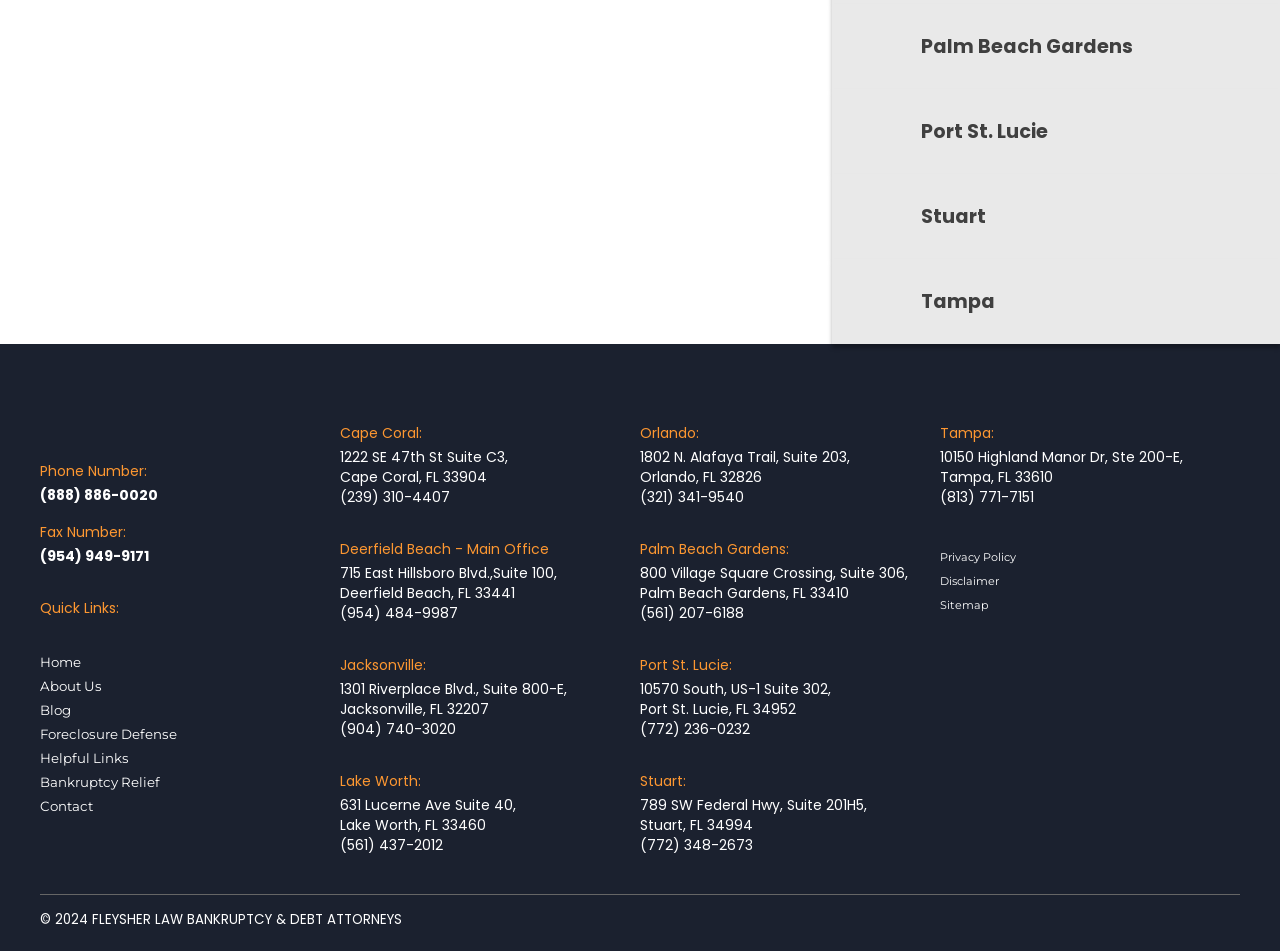Please determine the bounding box of the UI element that matches this description: (904) 740-3020. The coordinates should be given as (top-left x, top-left y, bottom-right x, bottom-right y), with all values between 0 and 1.

[0.266, 0.756, 0.477, 0.777]